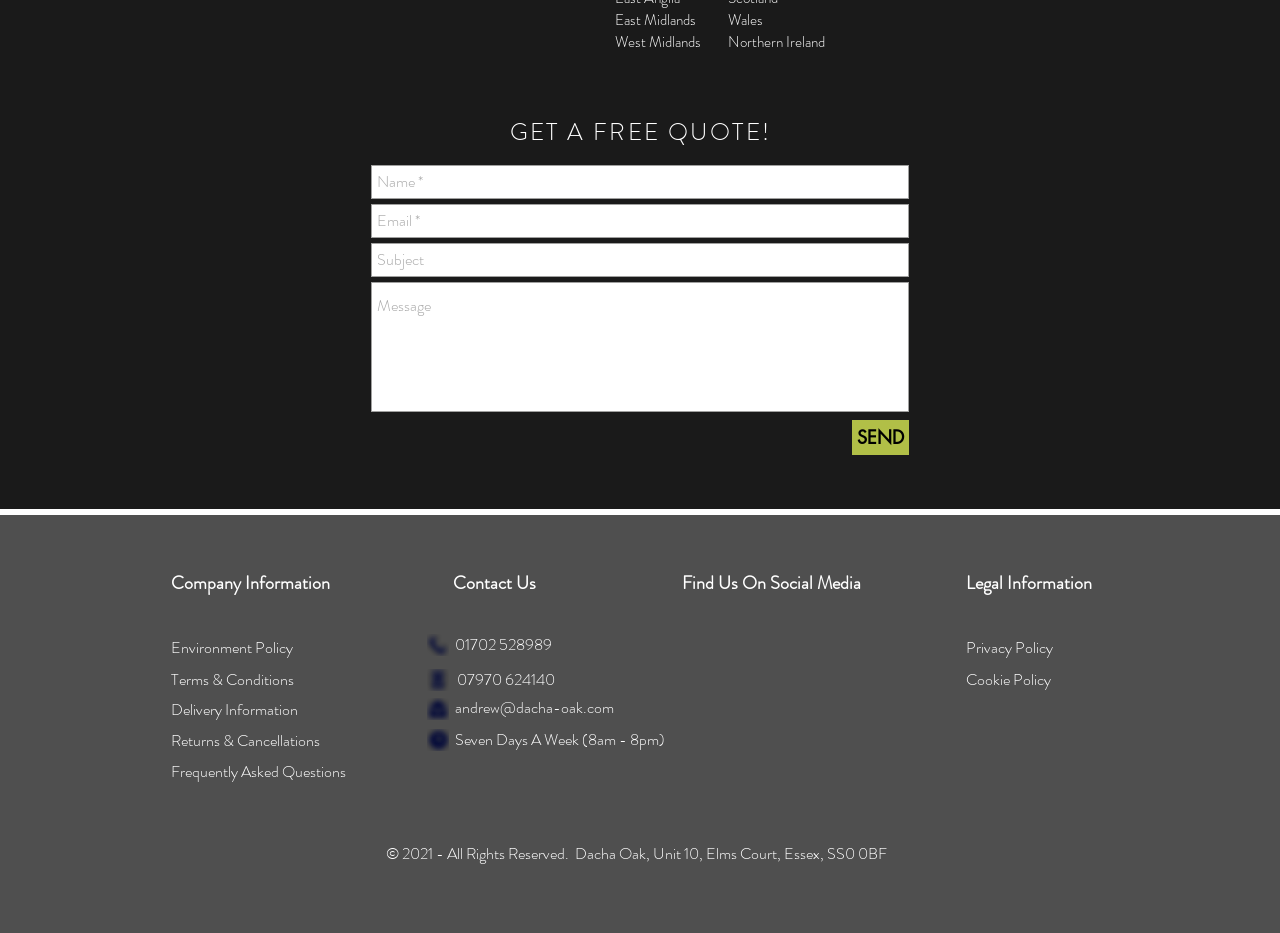Please specify the bounding box coordinates of the element that should be clicked to execute the given instruction: 'Click the SEND button'. Ensure the coordinates are four float numbers between 0 and 1, expressed as [left, top, right, bottom].

[0.666, 0.45, 0.71, 0.488]